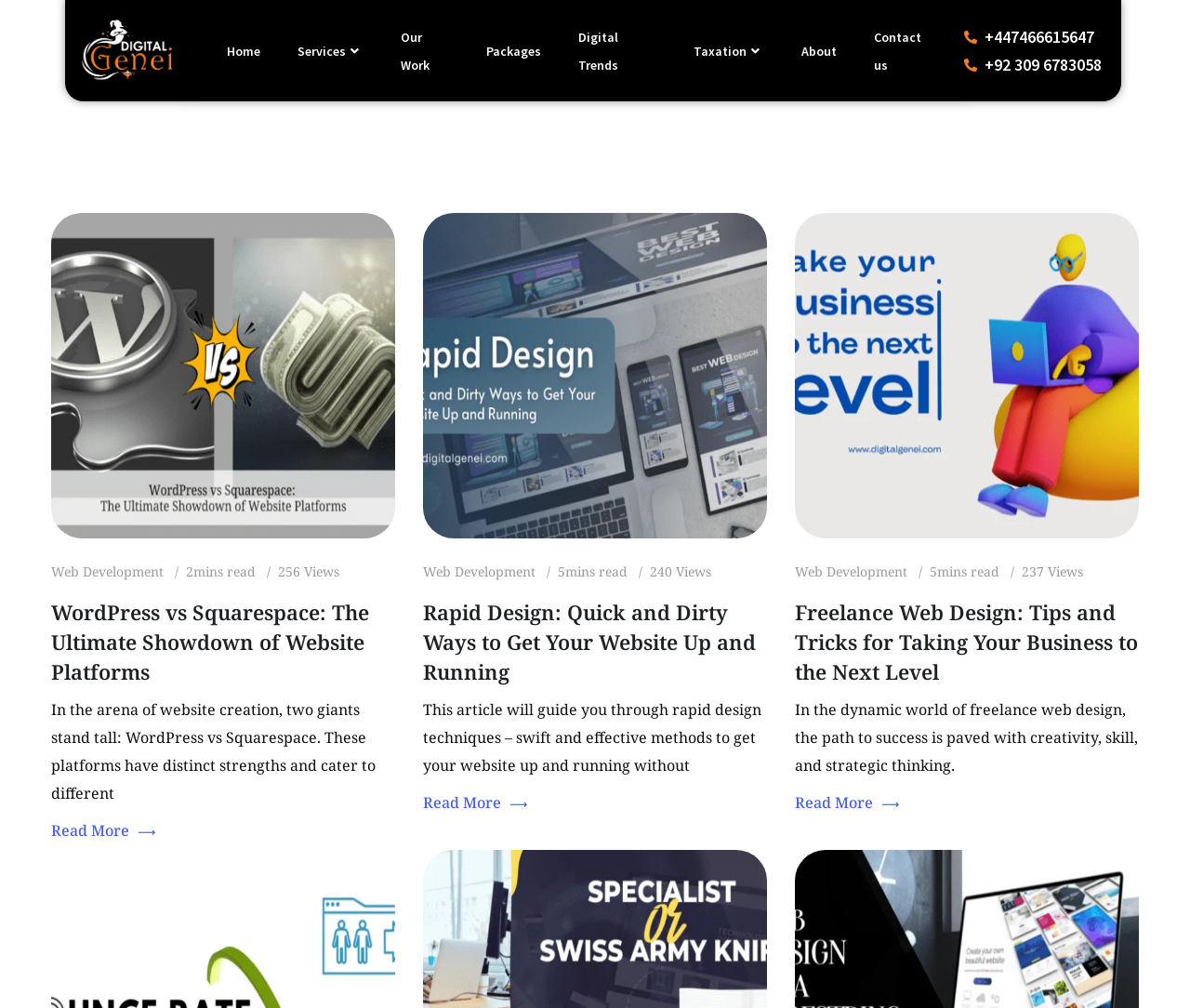Give a detailed account of the webpage.

The webpage is titled "September, 2023 - Digital Genei" and appears to be a blog or news website. At the top, there is a navigation menu with 9 links: "Home", "Services", "Our Work", "Packages", "Digital Trends", "Taxation", "About", and "Contact us". Below the navigation menu, there are two phone number links.

The main content of the webpage is divided into three sections, each containing a blog post or article. The first section has a heading "WordPress vs Squarespace: The Ultimate Showdown of Website Platforms" and includes an image, a link to read more, and some text describing the article. Below the heading, there is a link to "Web Development" and some statistics, such as "2mins read" and "256 Views".

The second section has a heading "Rapid Design: Quick and Dirty Ways to Get Your Website Up and Running" and also includes an image, a link to read more, and some text describing the article. Below the heading, there is a link to "Web Development" and some statistics, such as "5mins read" and "240 Views".

The third section has a heading "Freelance Web Design: Tips and Tricks for Taking Your Business to the Next Level" and includes an image, a link to read more, and some text describing the article. Below the heading, there is a link to "Web Development" and some statistics, such as "5mins read" and "237 Views".